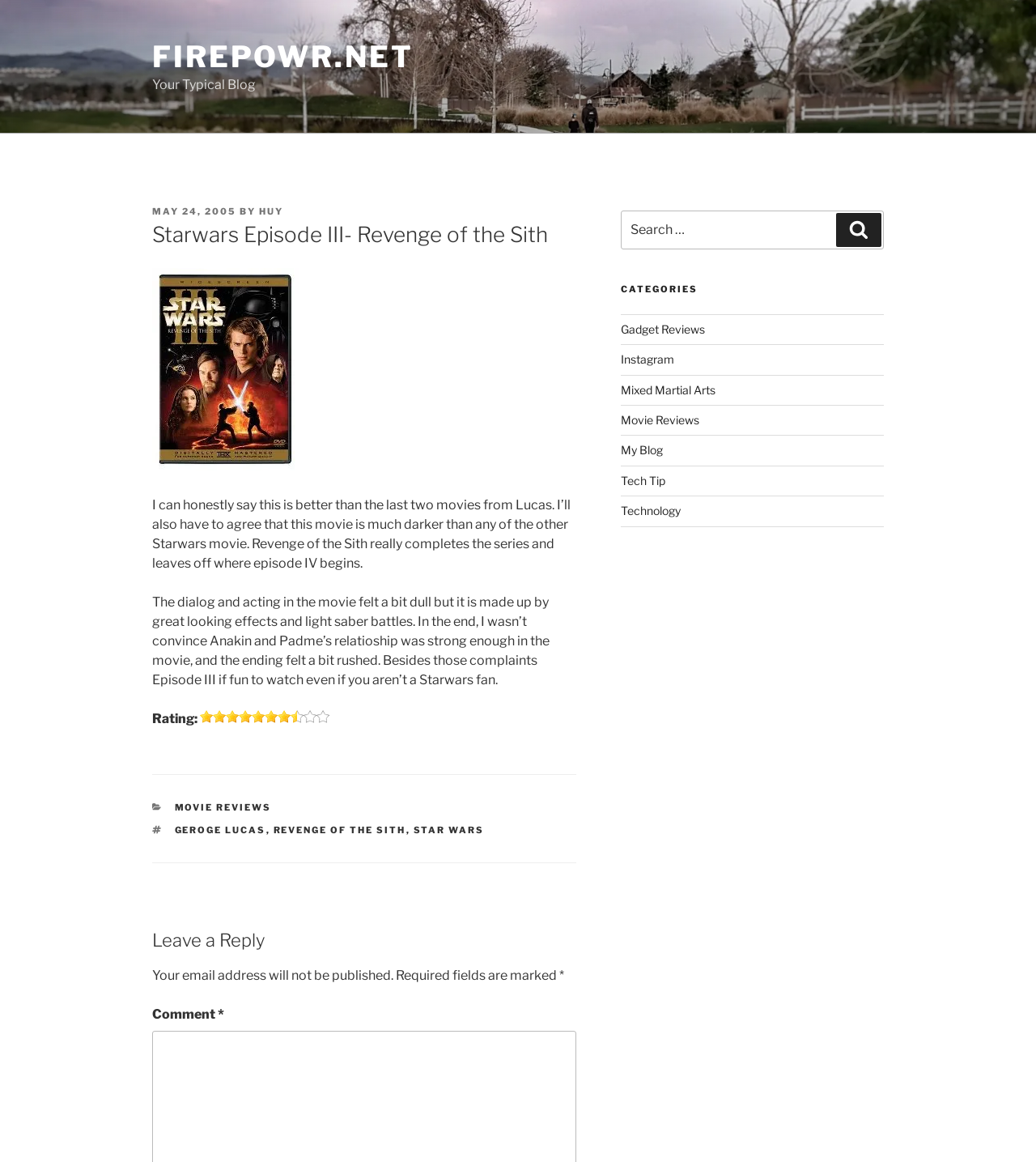Analyze the image and give a detailed response to the question:
What is the purpose of the search box?

The purpose of the search box can be inferred from its location in the blog sidebar and its label 'Search for:', indicating that it is used to search for blog posts on the website.